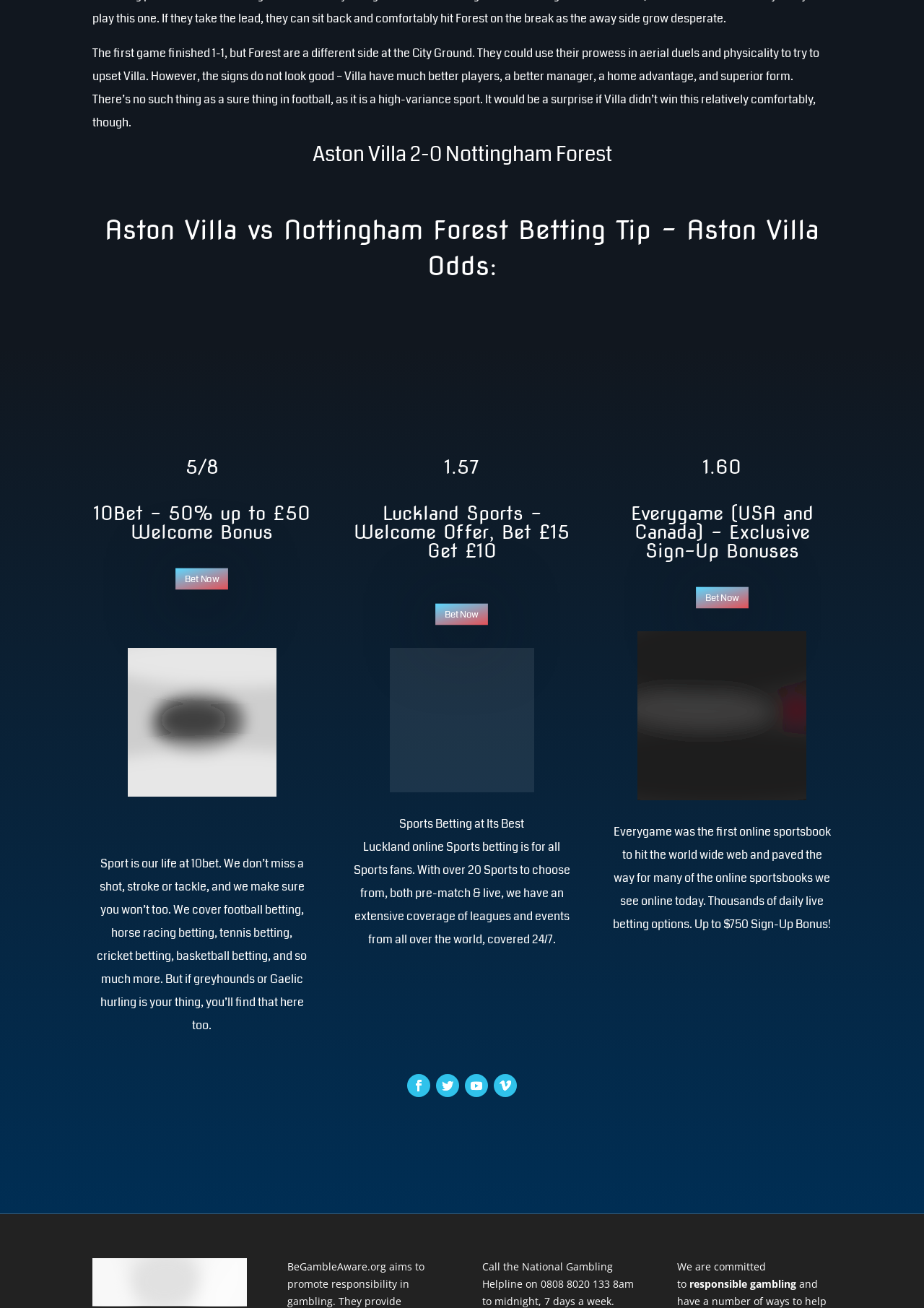Carefully examine the image and provide an in-depth answer to the question: How many sports are covered by Luckland online Sports betting?

According to the StaticText element with ID 546, Luckland online Sports betting covers over 20 sports.